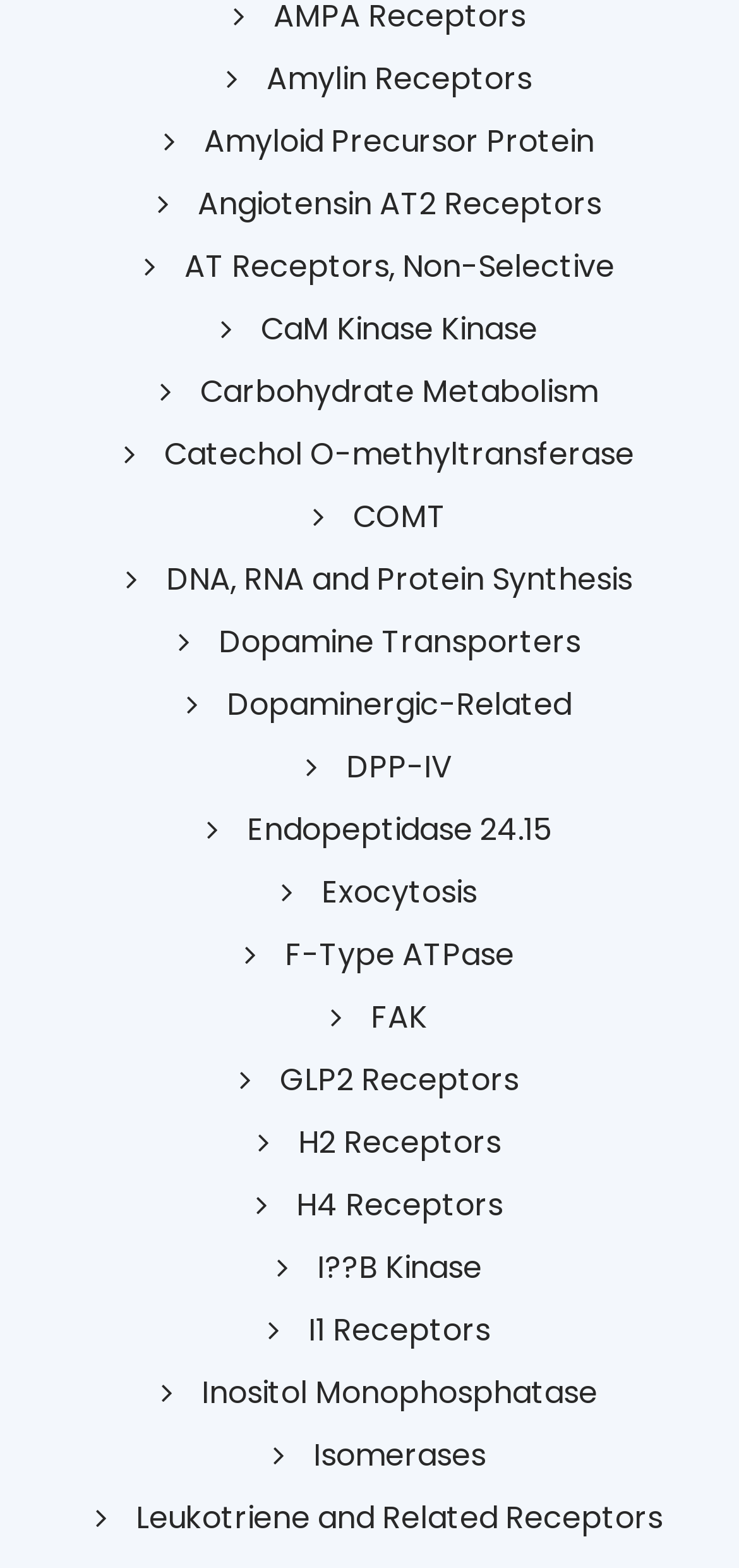Locate the bounding box coordinates of the area where you should click to accomplish the instruction: "View Amylin Receptors".

[0.307, 0.036, 0.72, 0.064]